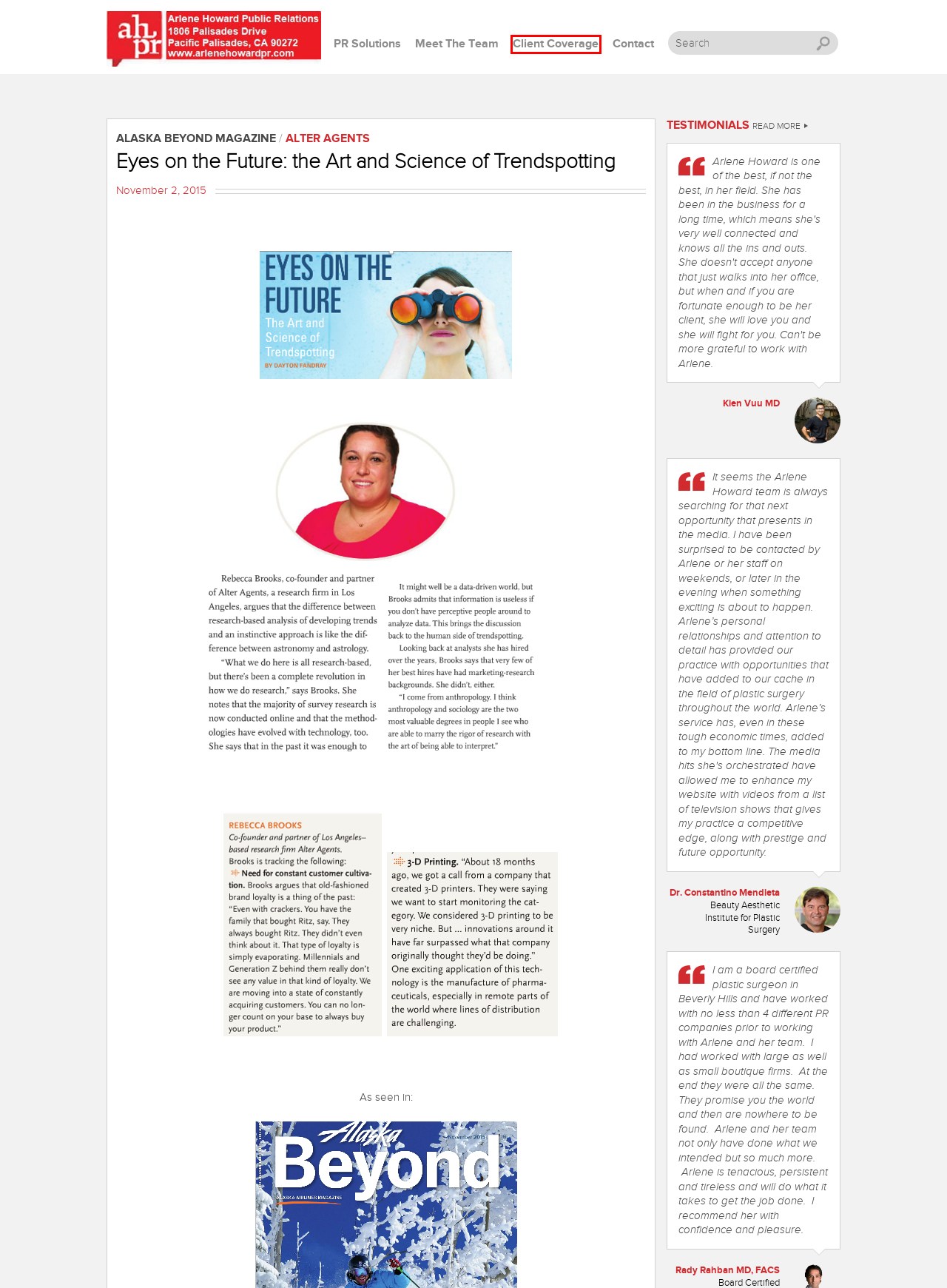Examine the screenshot of a webpage with a red bounding box around an element. Then, select the webpage description that best represents the new page after clicking the highlighted element. Here are the descriptions:
A. Alter Agents Archives - Arlene Howard PR
B. AHPR Testimonials
C. PR Solutions - Arlene Howard PR
D. Careers at AHPR - Arlene Howard PR
E. Home - Arlene Howard PR
F. Arlene Howard Public Relations
G. News Stories
H. Team Members

G